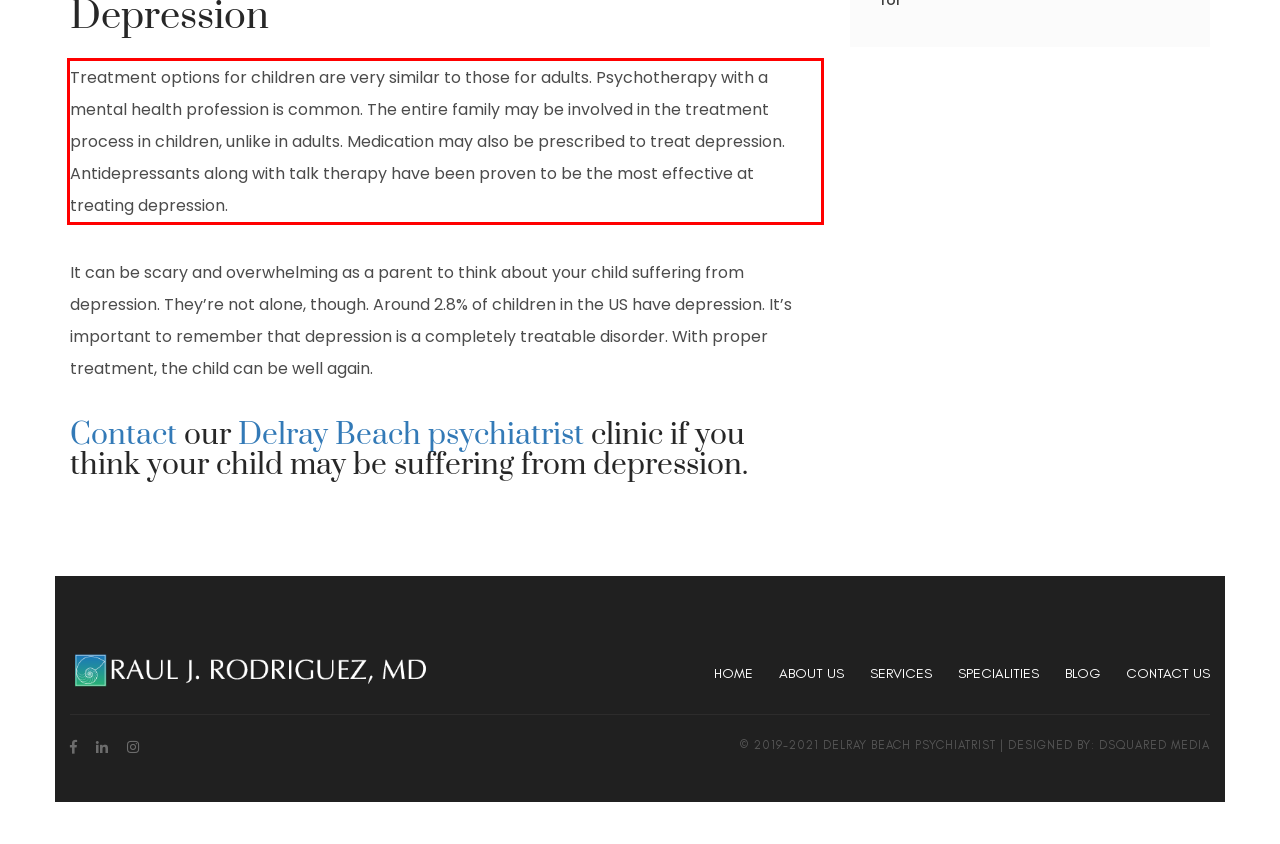You have a screenshot of a webpage with a red bounding box. Identify and extract the text content located inside the red bounding box.

Treatment options for children are very similar to those for adults. Psychotherapy with a mental health profession is common. The entire family may be involved in the treatment process in children, unlike in adults. Medication may also be prescribed to treat depression. Antidepressants along with talk therapy have been proven to be the most effective at treating depression.